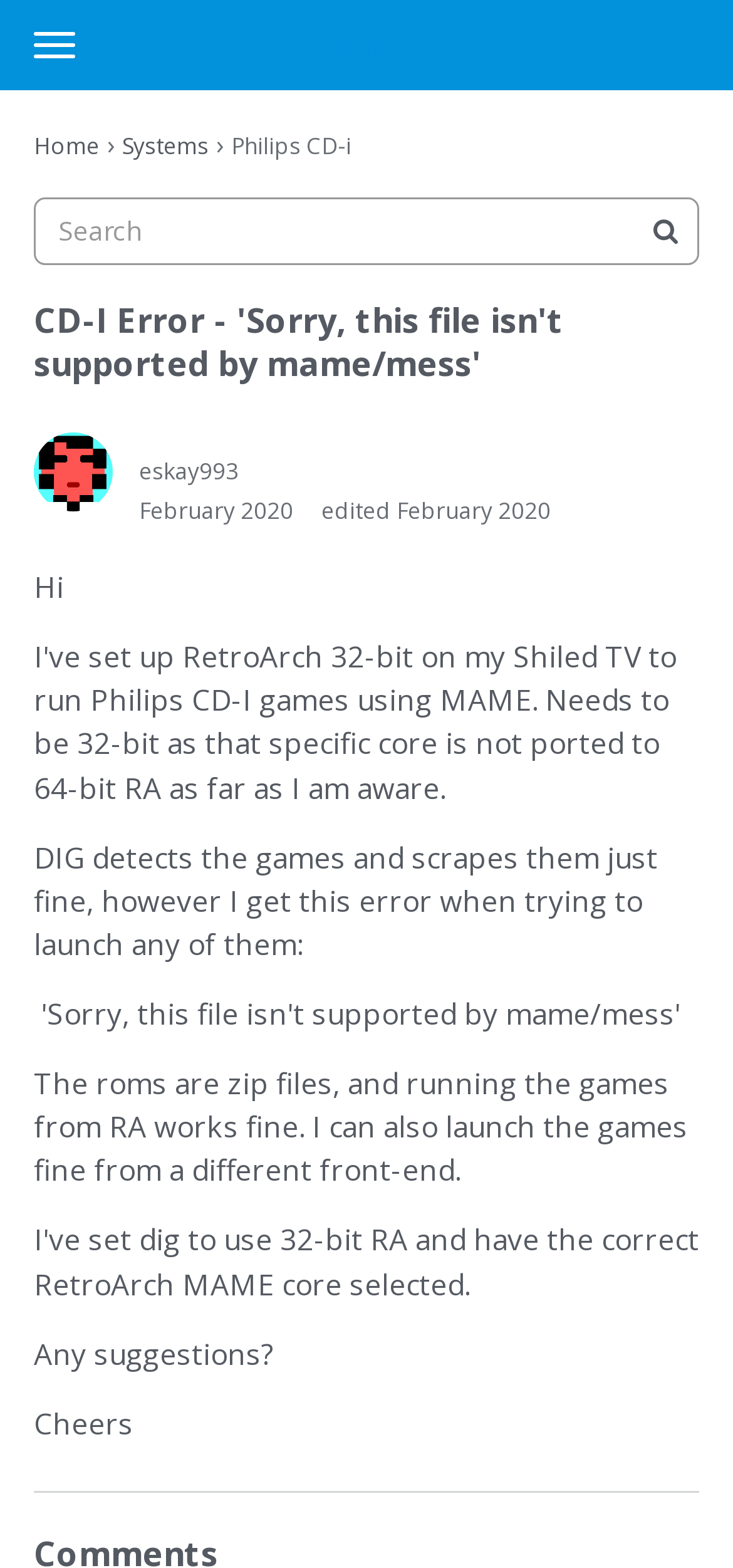Describe all the key features of the webpage in detail.

This webpage appears to be a forum discussion thread. At the top, there is a navigation menu with links to "Categories", "Discussions", and "Activity" on the left side, and a "Sign In" and "Register" button on the right side. Below the navigation menu, there is a search bar with a "Search" button and a placeholder text "Enter your search term.".

The main content of the webpage is a discussion thread titled "CD-I Error - 'Sorry, this file isn't supported by mame/mess'". The thread is started by a user named "eskay993" and has a timestamp of "February 4, 2020 9:14PM". The user has posted a message describing an issue with running Philips CD-i games using MAME on RetroArch 32-bit on their Shield TV. The message is divided into several paragraphs, with the user explaining the problem and asking for suggestions.

On the top right corner of the webpage, there is a button to toggle the menu and a link to the website's home page. There is also a button to close the current thread, represented by an "×" symbol.